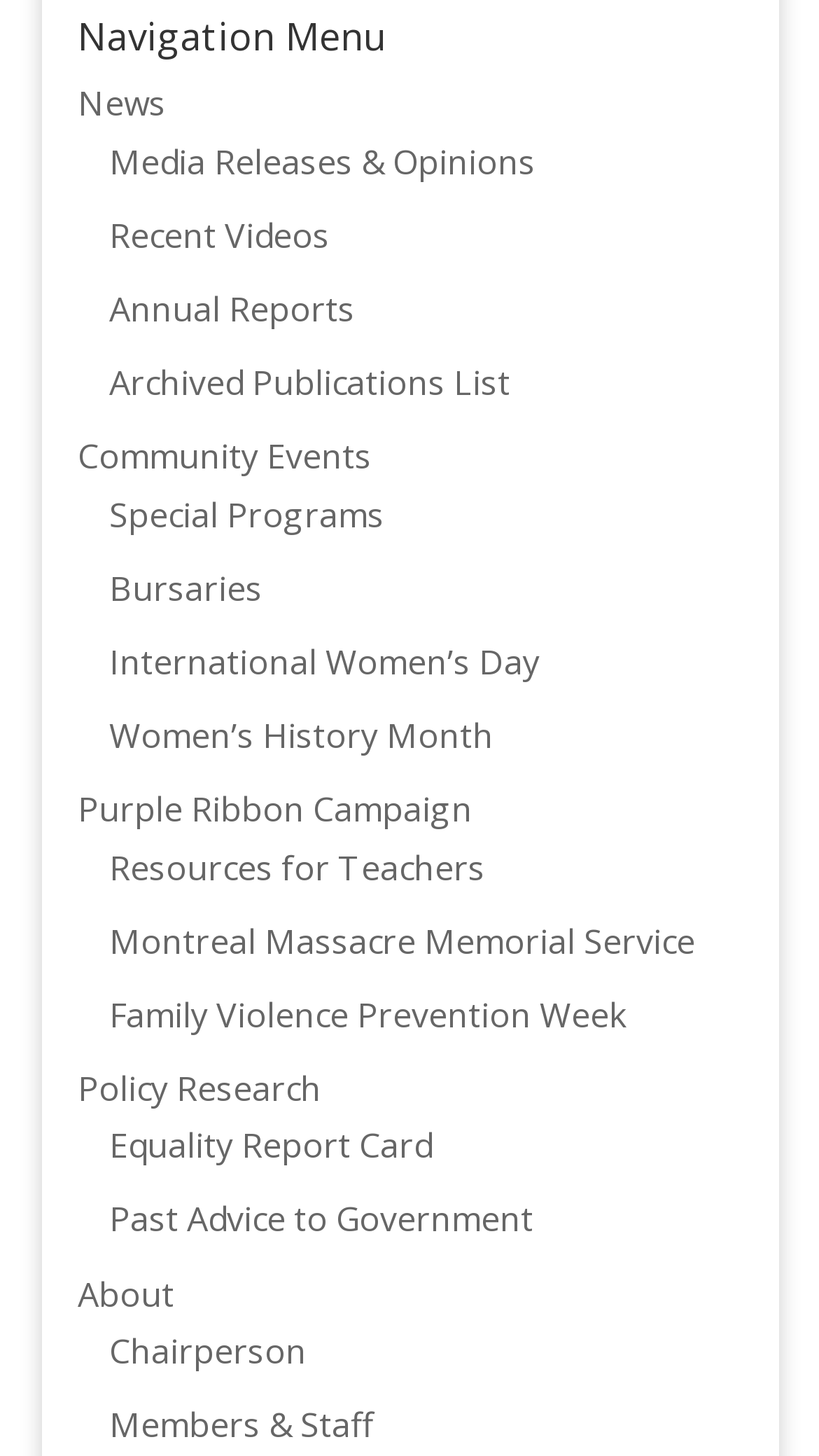Point out the bounding box coordinates of the section to click in order to follow this instruction: "Know about the chairperson".

[0.133, 0.912, 0.374, 0.943]